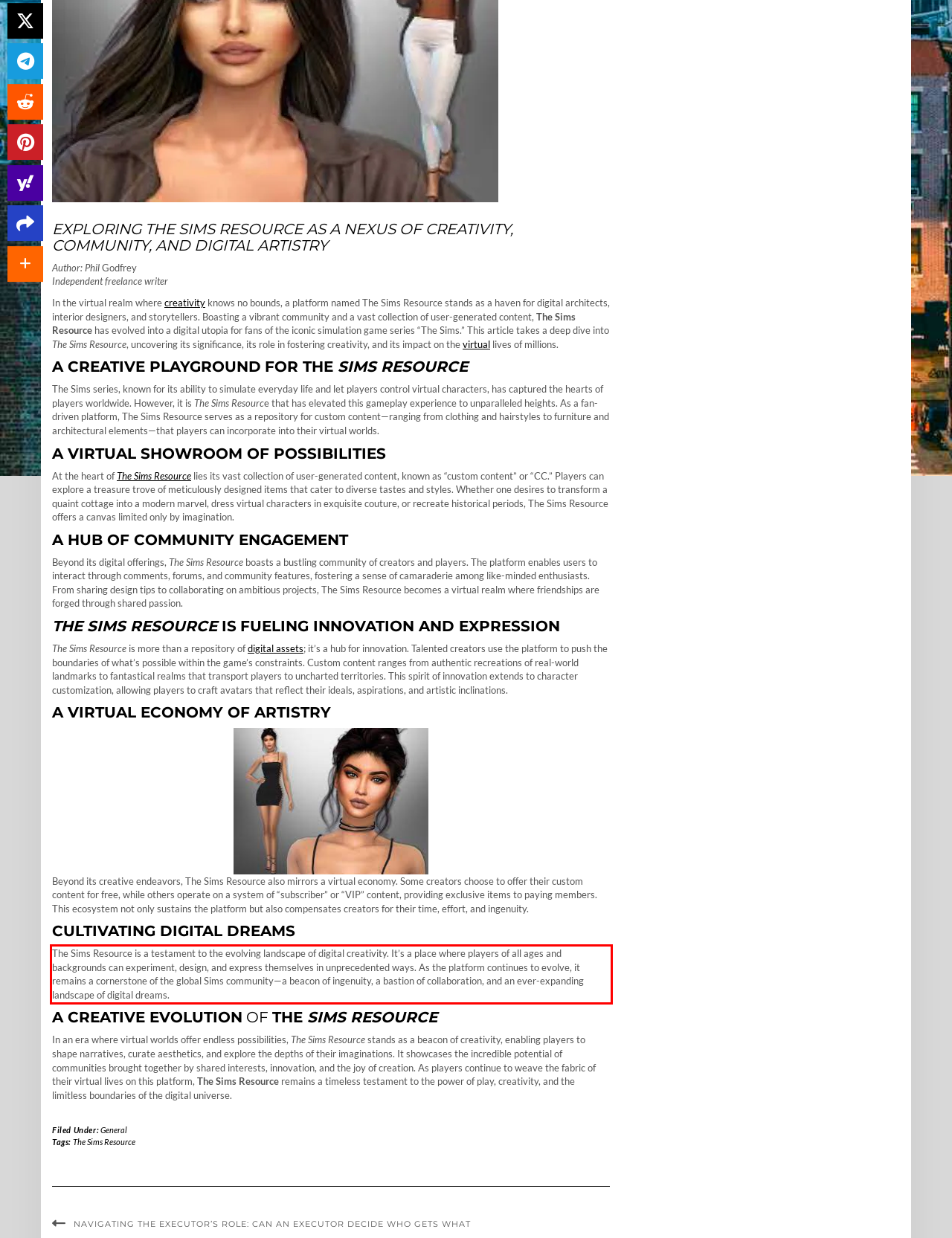Examine the webpage screenshot and use OCR to obtain the text inside the red bounding box.

The Sims Resource is a testament to the evolving landscape of digital creativity. It’s a place where players of all ages and backgrounds can experiment, design, and express themselves in unprecedented ways. As the platform continues to evolve, it remains a cornerstone of the global Sims community—a beacon of ingenuity, a bastion of collaboration, and an ever-expanding landscape of digital dreams.